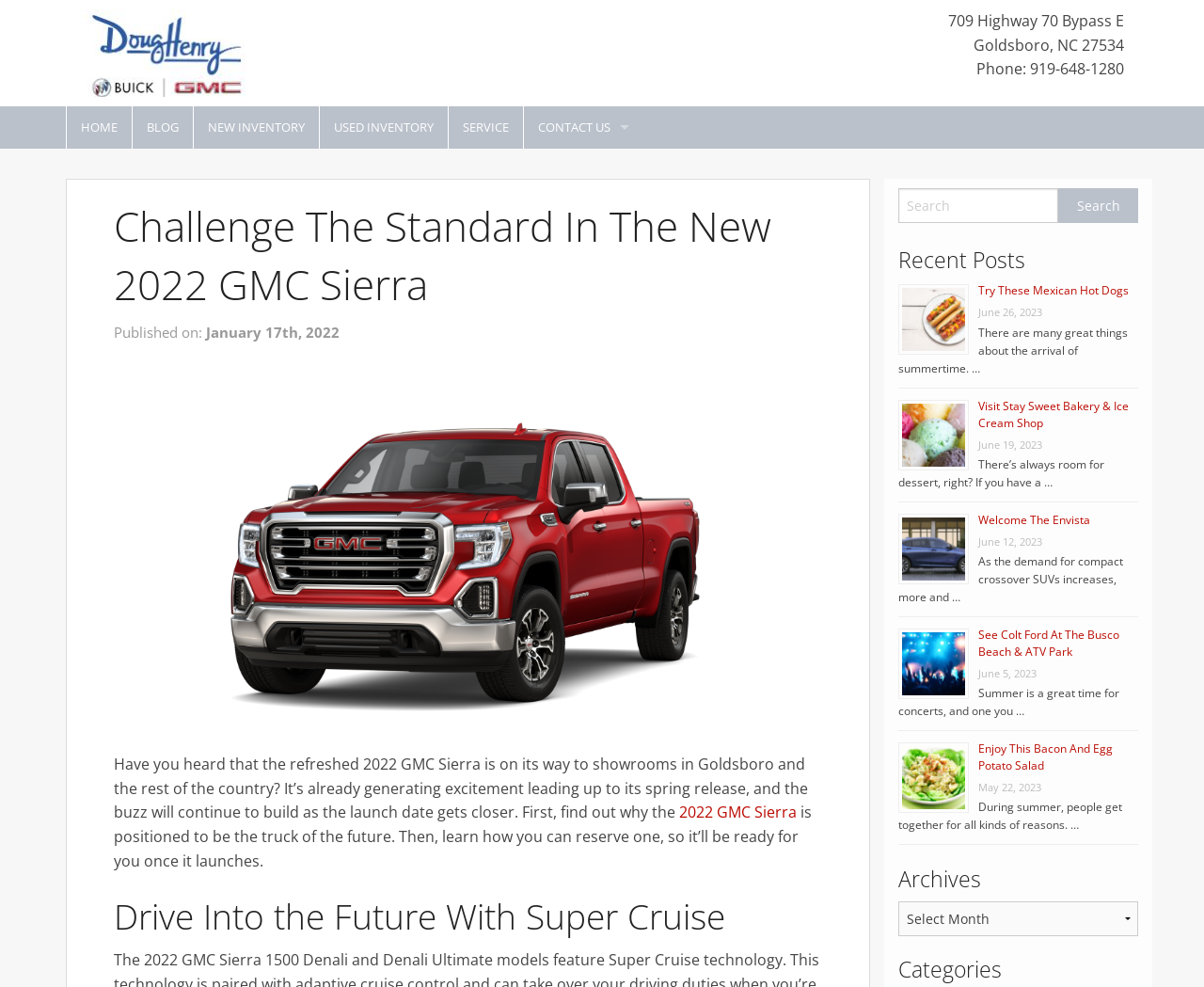Highlight the bounding box coordinates of the element you need to click to perform the following instruction: "Visit the Stay Sweet Bakery & Ice Cream Shop page."

[0.812, 0.403, 0.938, 0.436]